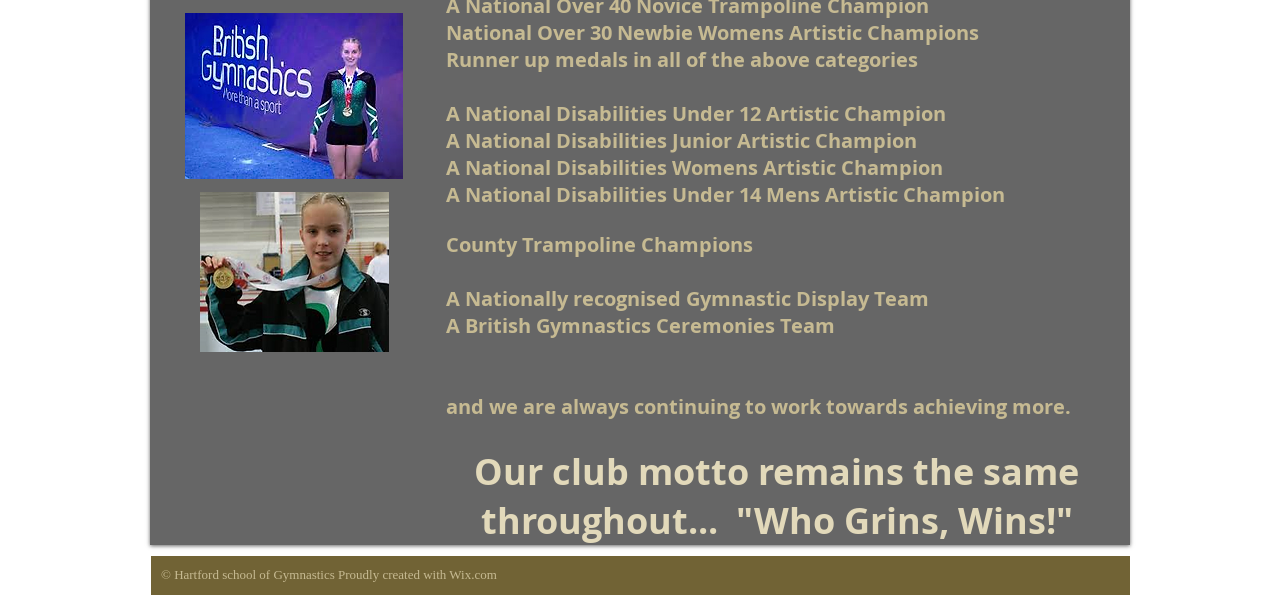How many champion titles are listed on the webpage?
Kindly answer the question with as much detail as you can.

I found the answer by counting the number of champion titles listed on the webpage. There are 7 titles, including National Over 30 Newbie Womens Artistic Champions, Runner up medals in all of the above categories, and so on.